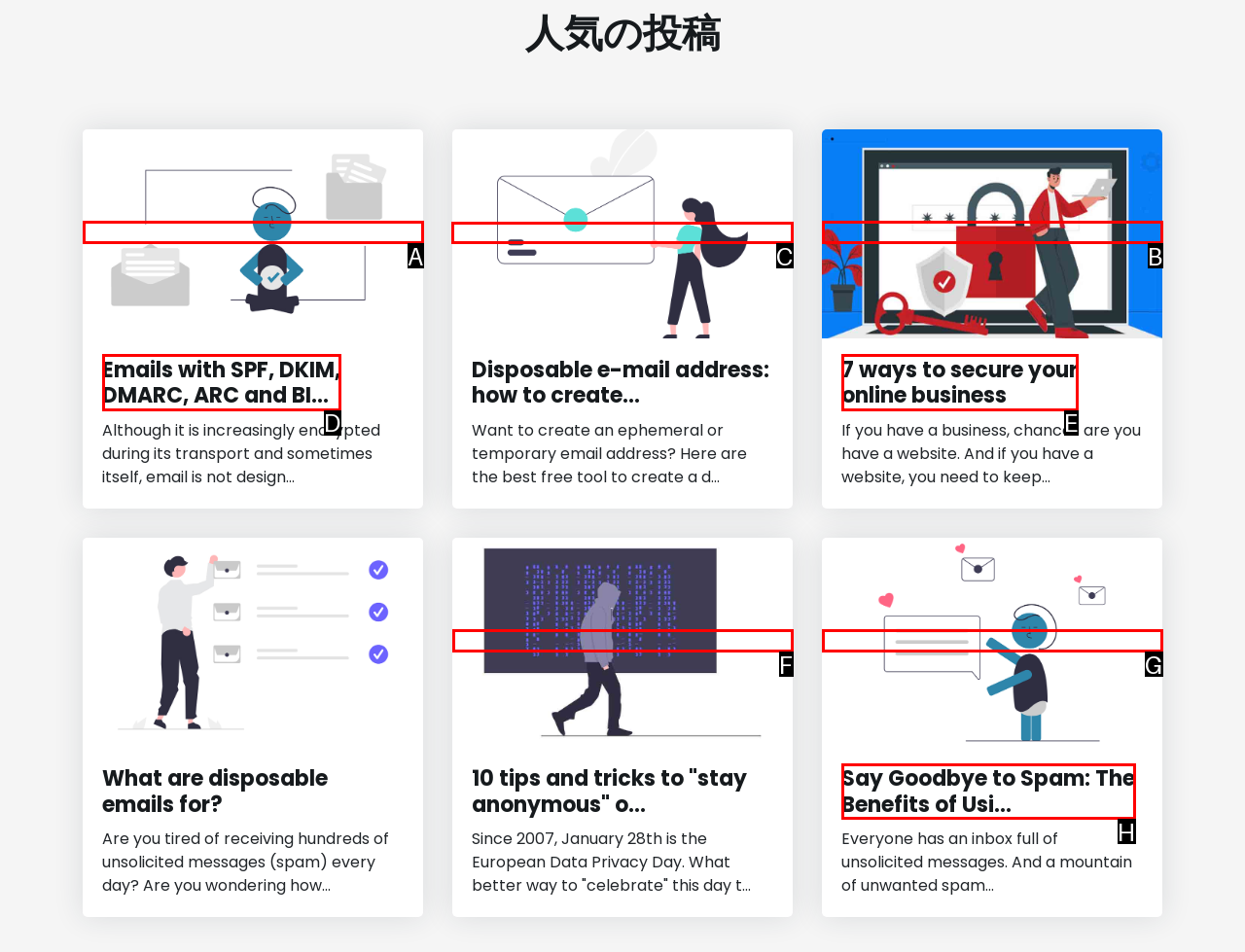For the instruction: Read the article 'Disposable e-mail address: how to create one and why?', determine the appropriate UI element to click from the given options. Respond with the letter corresponding to the correct choice.

C